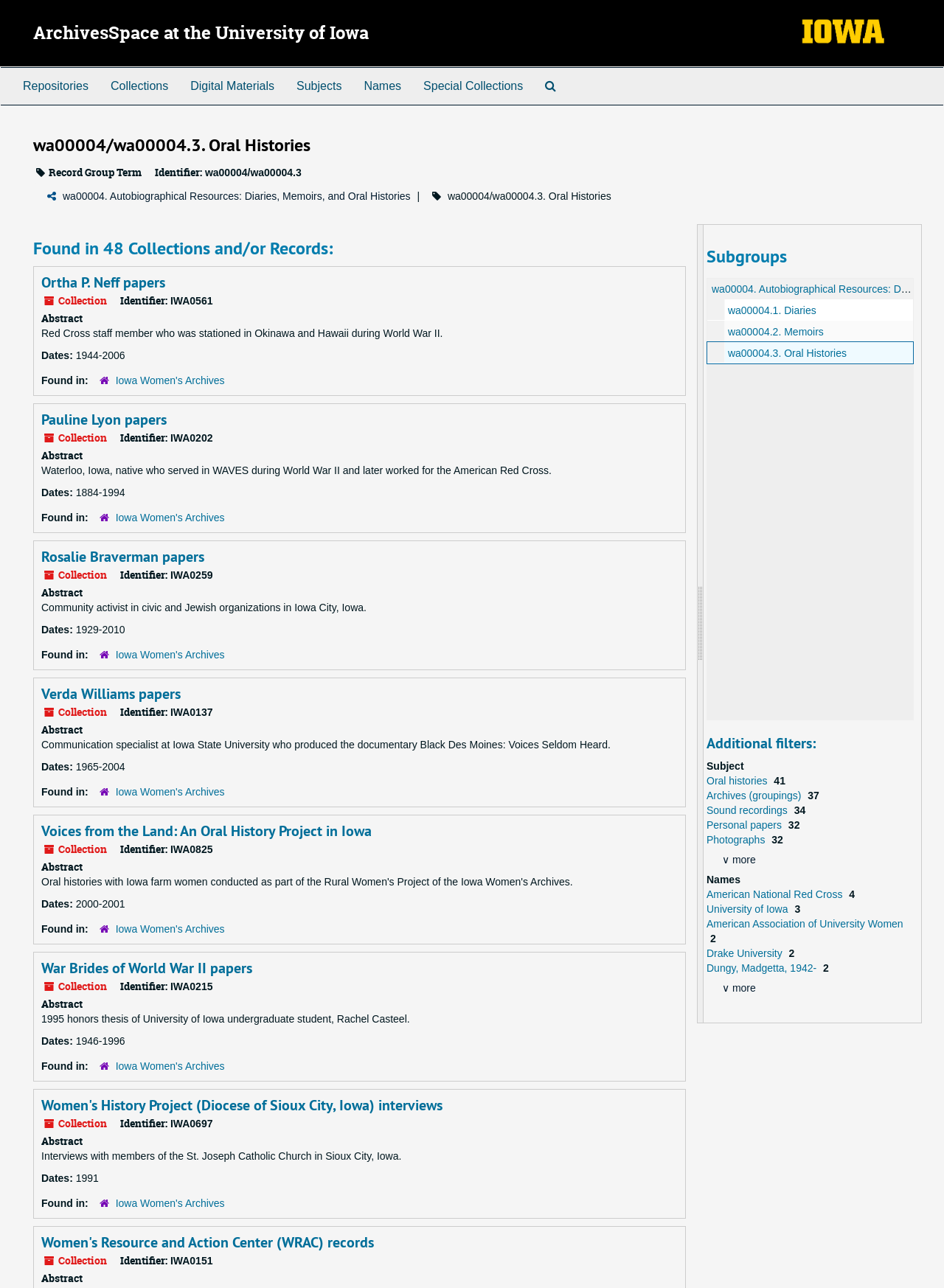What is the name of the repository that contains the 'War Brides of World War II papers' collection?
Look at the image and respond with a single word or a short phrase.

Iowa Women's Archives